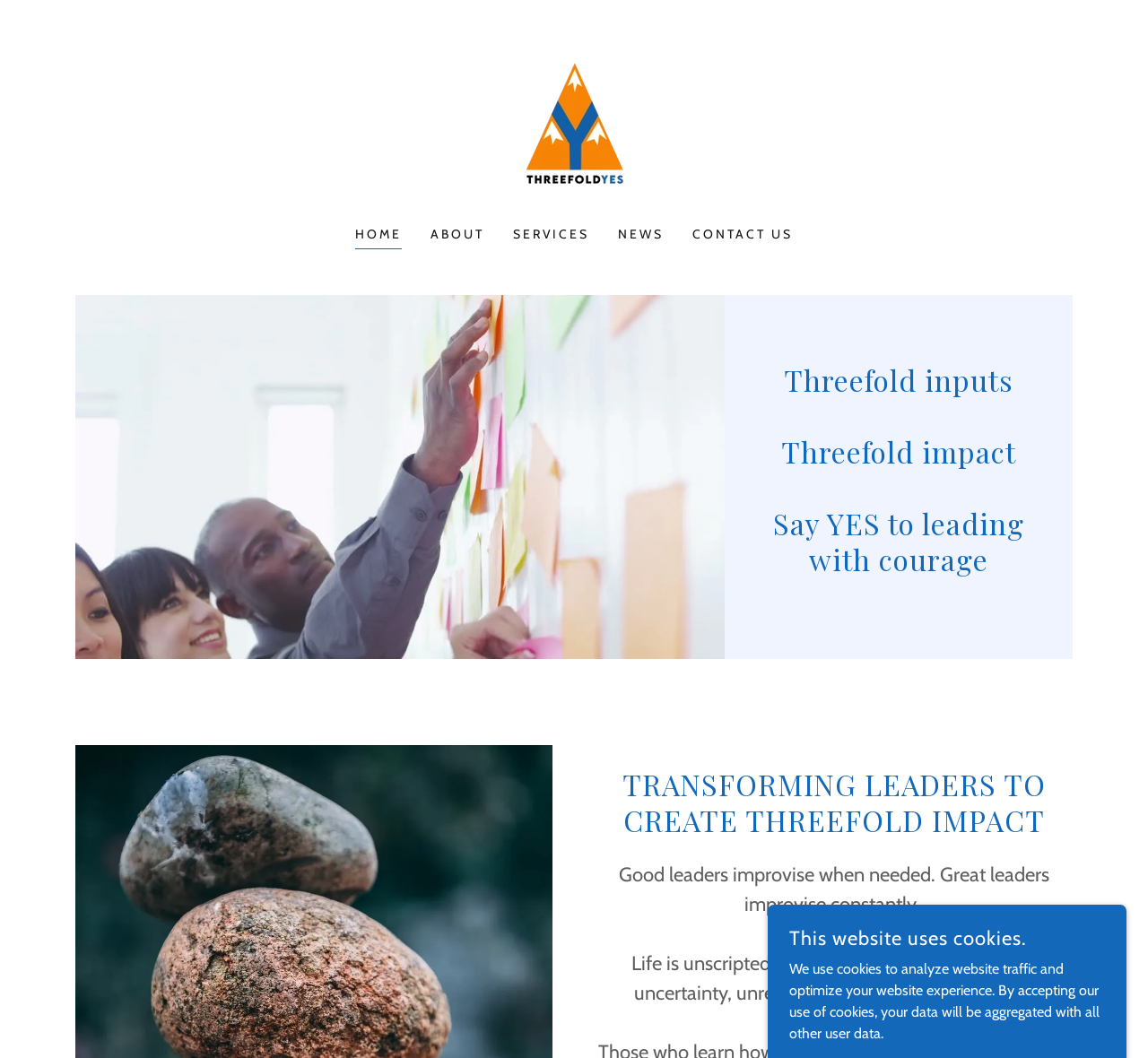Determine the bounding box coordinates (top-left x, top-left y, bottom-right x, bottom-right y) of the UI element described in the following text: Services

[0.442, 0.206, 0.518, 0.236]